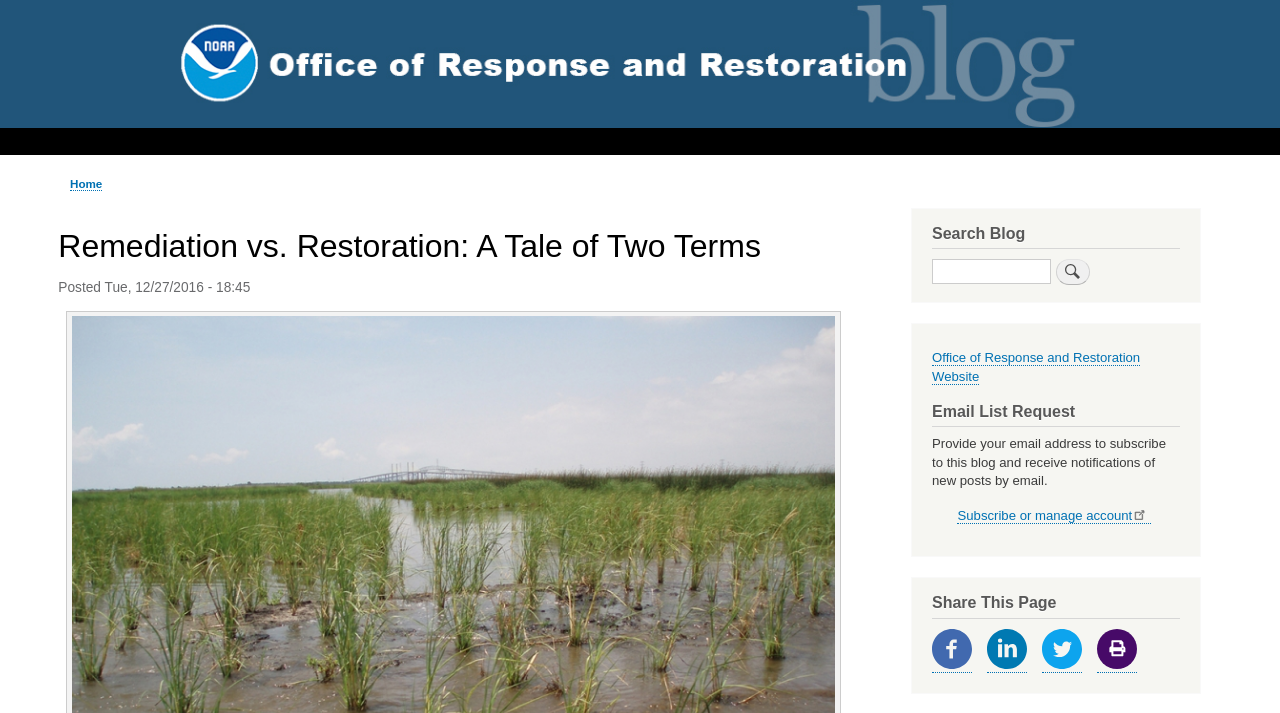What social media platforms can I share this page on?
Using the image as a reference, deliver a detailed and thorough answer to the question.

By examining the webpage, I found that there are four social media platforms available to share this page on, which are Facebook, Linkedin, Twitter, and Print, each with its corresponding icon and link.